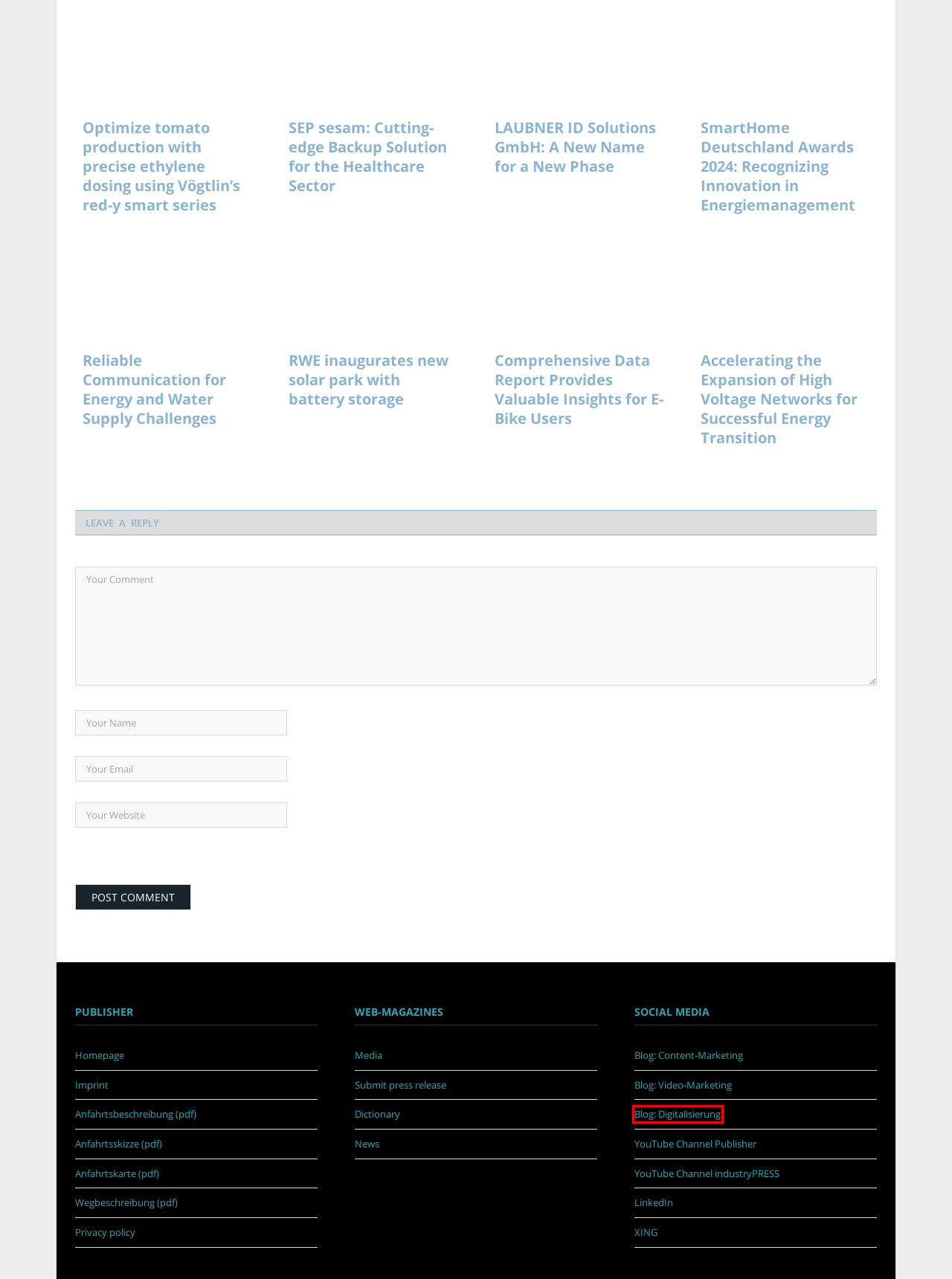Examine the screenshot of the webpage, noting the red bounding box around a UI element. Pick the webpage description that best matches the new page after the element in the red bounding box is clicked. Here are the candidates:
A. LAUBNER ID Solutions GmbH: A New Name for a New Phase
B. Schwarzer.de
C. Marketing & Sales - schwarzer.de software + internet gmbh
D. Impressum
E. Optimize tomato production with precise ethylene dosing using Vögtlin's red-y smart series
F. Media
G. Content-Marketing by schwarzer.de -
H. development-by.schwarzer.de -

H